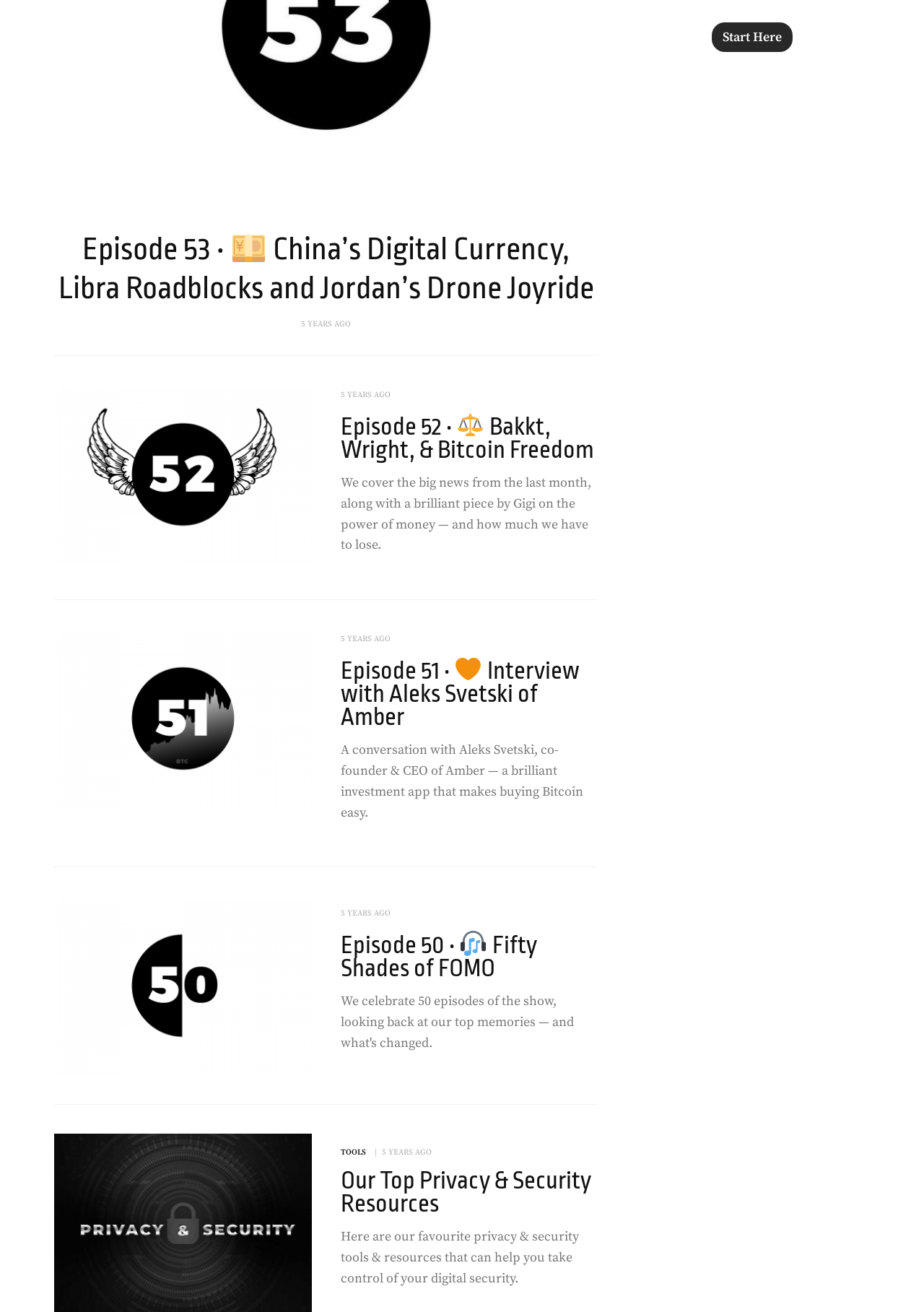Highlight the bounding box of the UI element that corresponds to this description: "morgan stanley".

None